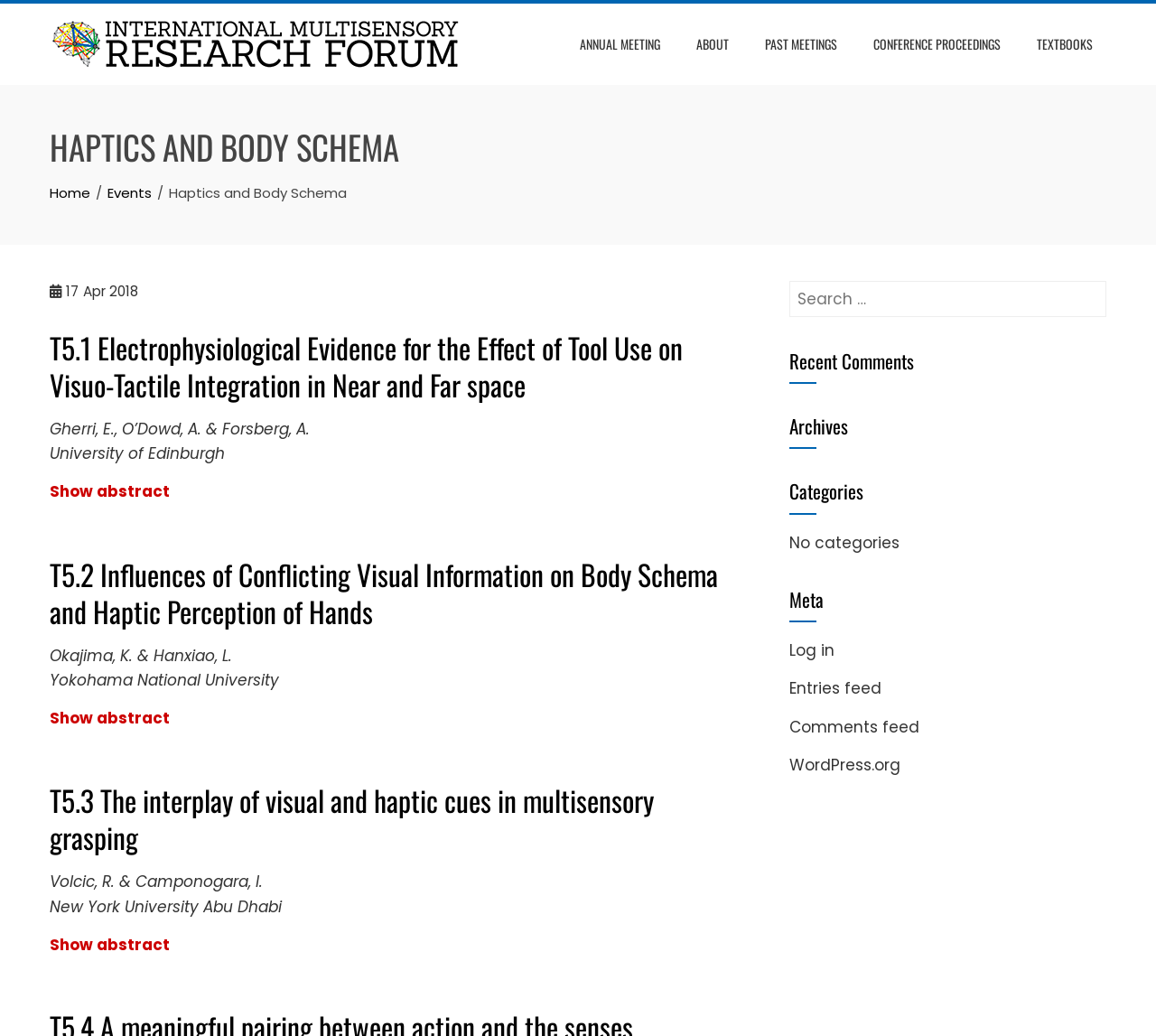What is the university affiliation of the author of the second article?
Please answer the question with as much detail and depth as you can.

I looked at the author information of the second article and found that the author, Okajima, K. & Hanxiao, L., is affiliated with Yokohama National University.